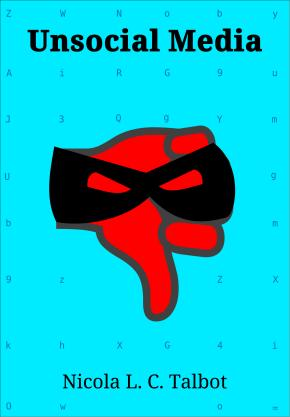Where is the author's name displayed on the cover?
Give a one-word or short phrase answer based on the image.

Beneath the hand